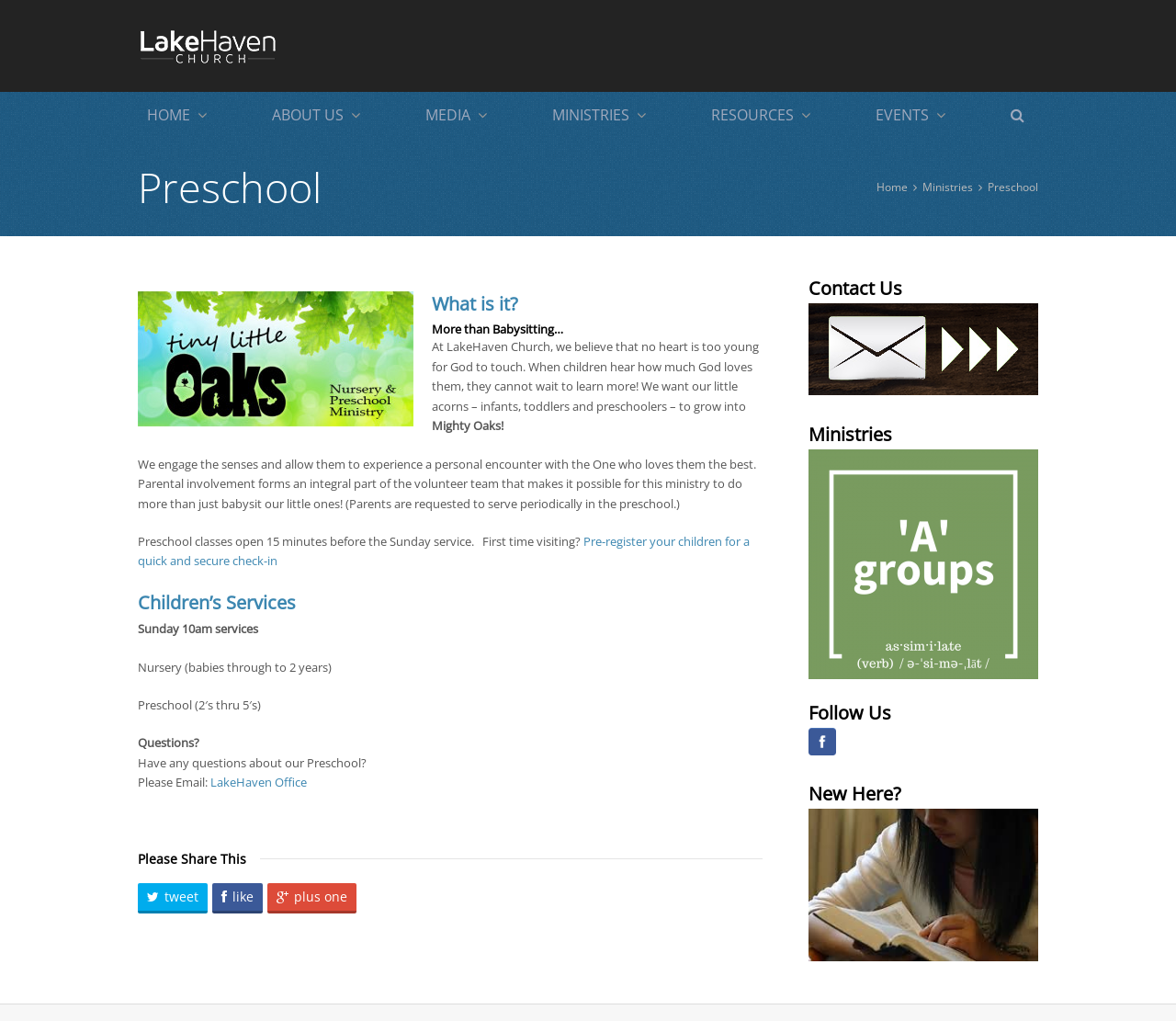Please answer the following question using a single word or phrase: How can parents get involved in the preschool ministry?

By serving periodically